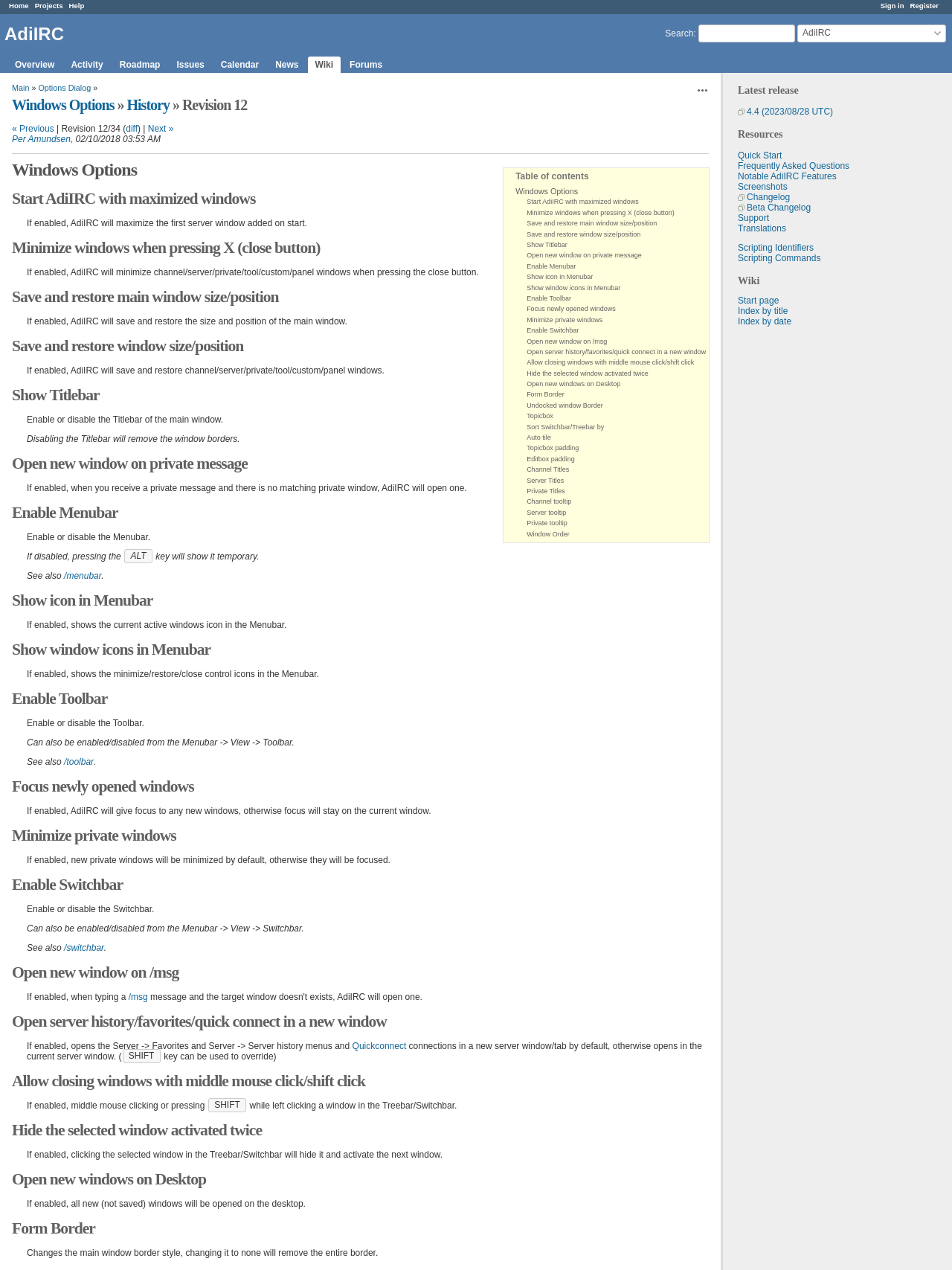Locate the bounding box coordinates of the element I should click to achieve the following instruction: "Visit the 'Summer Camp' page".

None